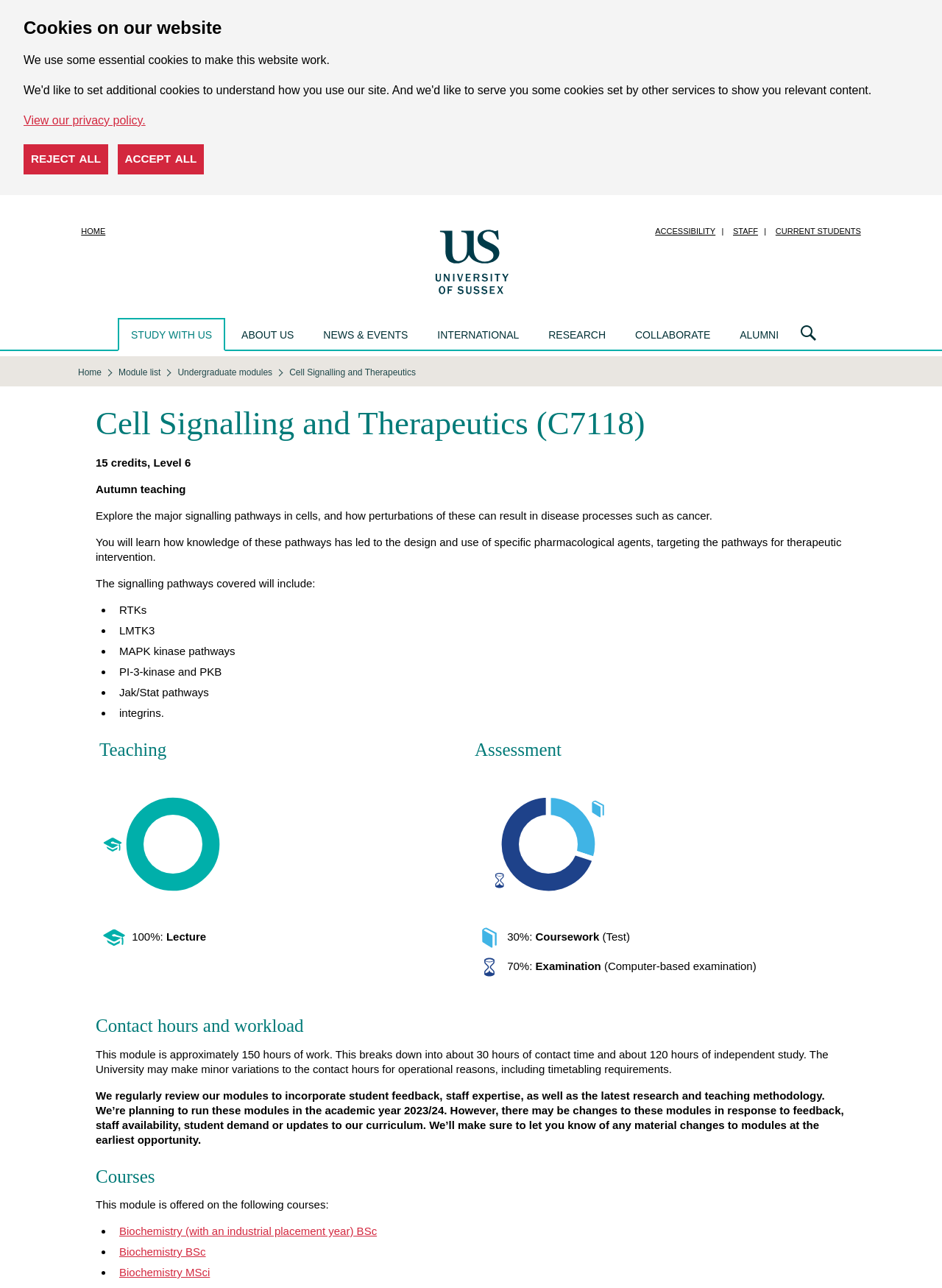What percentage of the assessment is the examination?
Please answer the question with as much detail and depth as you can.

The percentage of the assessment that is the examination can be found in the section 'Assessment' which is located below the 'Teaching' section. It is indicated by the image and the text '70%'.